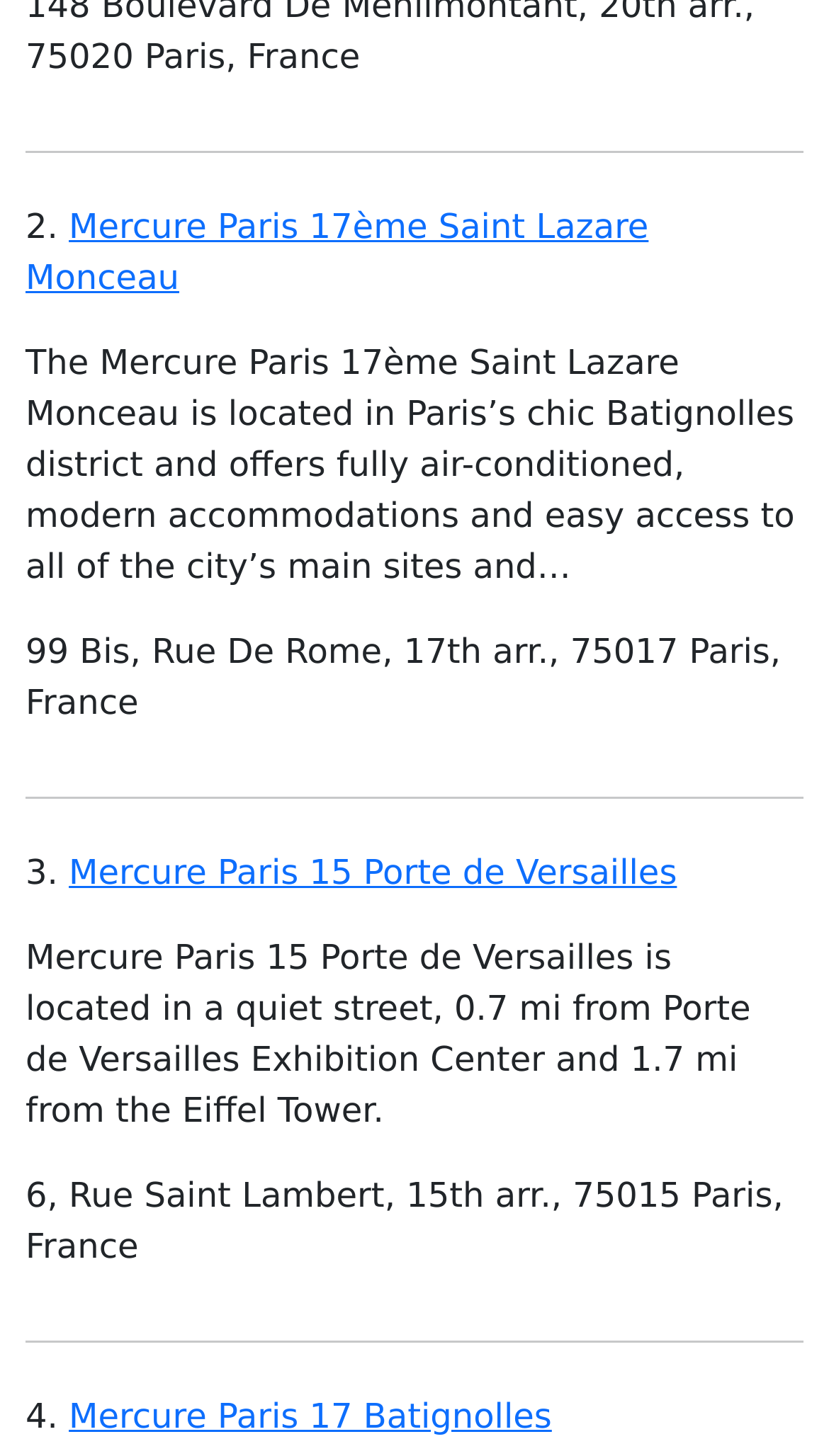Refer to the image and answer the question with as much detail as possible: What is the district of Mercure Paris 17ème Saint Lazare Monceau?

The answer can be found in the second paragraph of the webpage, which describes the location of Mercure Paris 17ème Saint Lazare Monceau as 'Paris’s chic Batignolles district'.